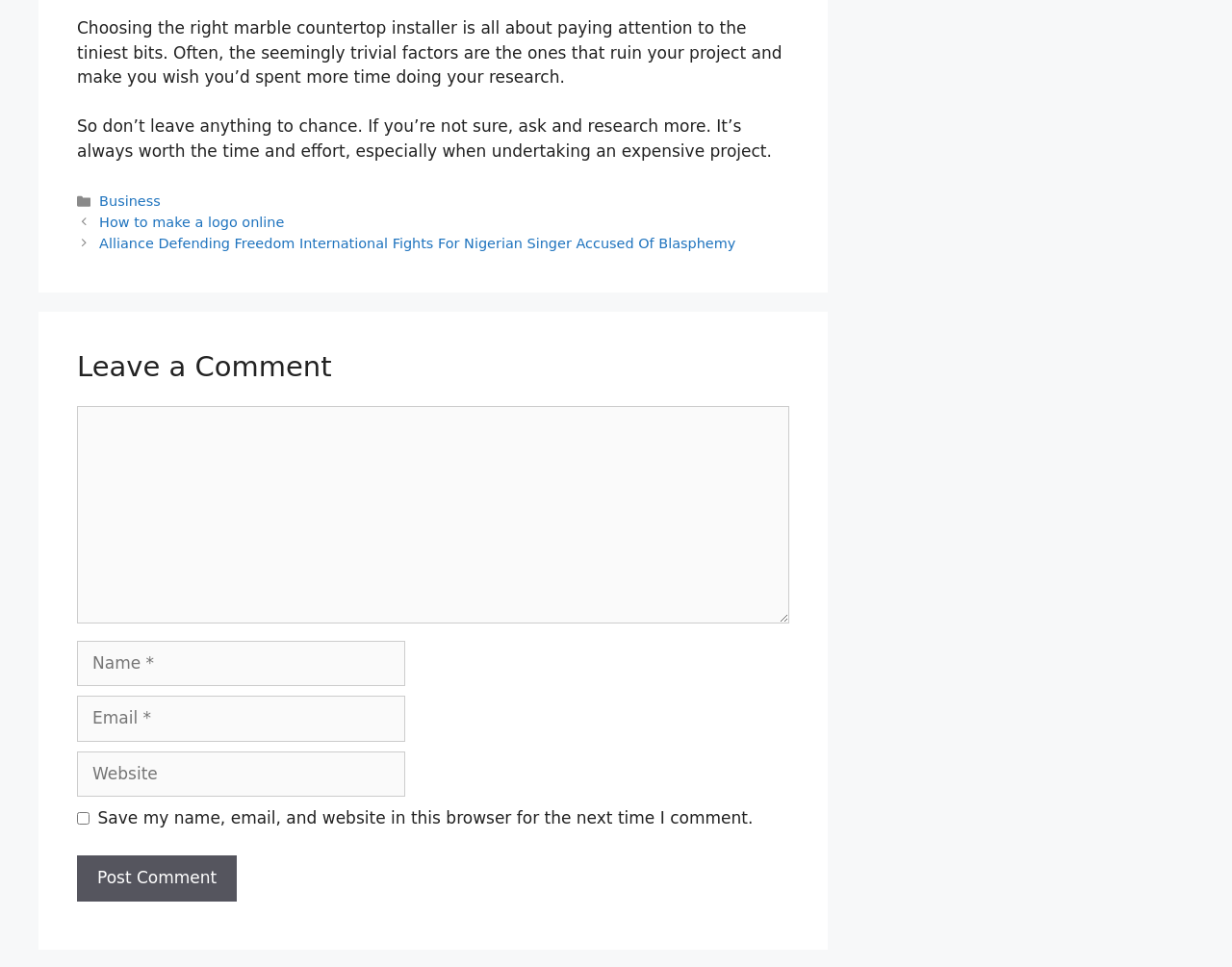Reply to the question with a single word or phrase:
How many links are in the 'Posts' section?

2